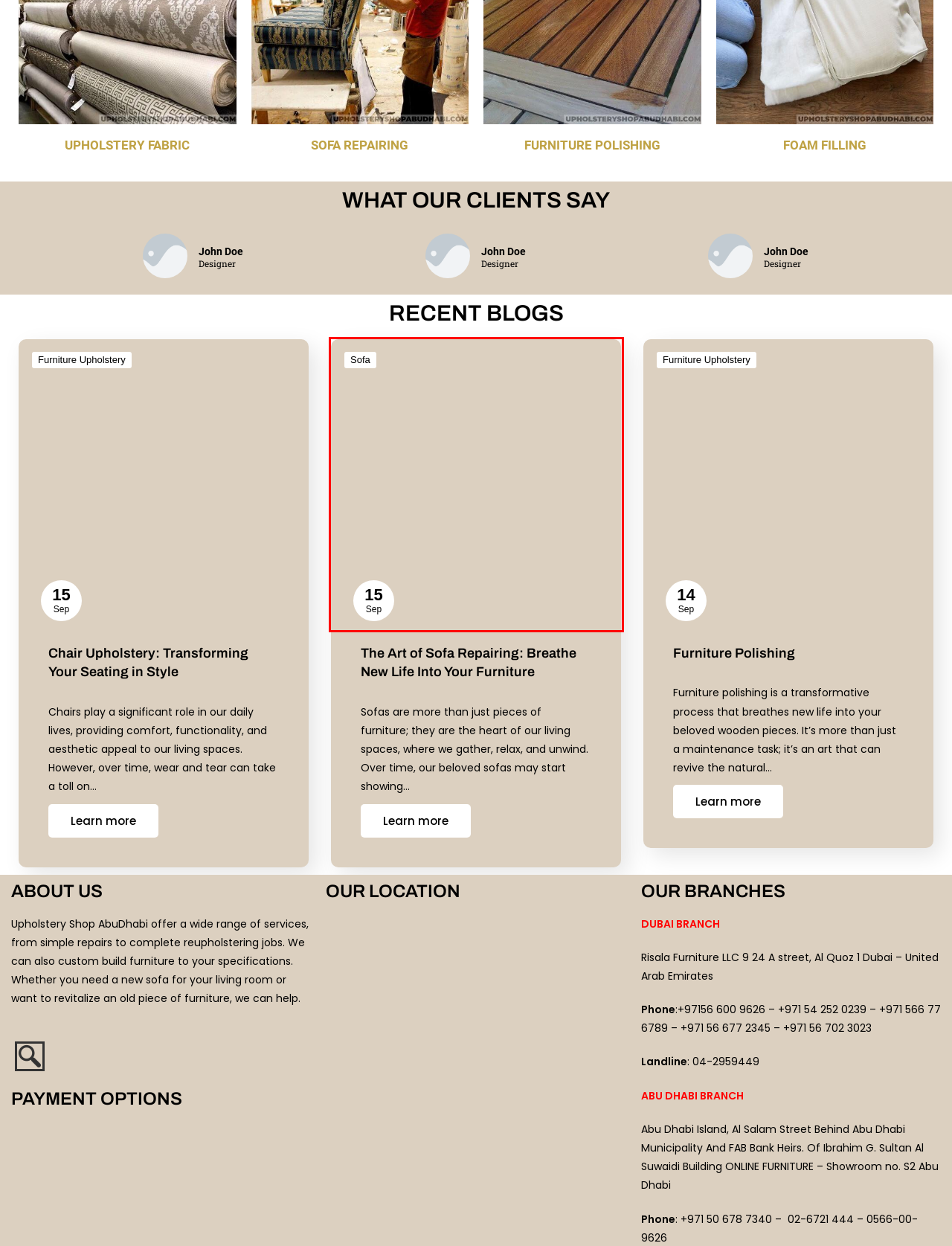Review the screenshot of a webpage that includes a red bounding box. Choose the most suitable webpage description that matches the new webpage after clicking the element within the red bounding box. Here are the candidates:
A. Best Upholstery Service In Dubai & Abu Dhabi @ Quotation
B. Buy Best Foam Filling In Abu Dhabi @ Instant Quotation
C. Furniture Upholstery - Upholstery Shop AbuDhabi
D. Best Furniture Polishing Services In Abu Dhabi @ Quotation
E. The Art of Sofa Repairing: Breathe New Life Into Your Furniture
F. Upholstery Shop Abu Dhabi - Upholstery & Sofa Repair Services
G. Buy Best Furniture Upholstery In Abu Dhabi @ Exclusive Offer
H. Chair Upholstery: Transforming Your Seating in Style

E